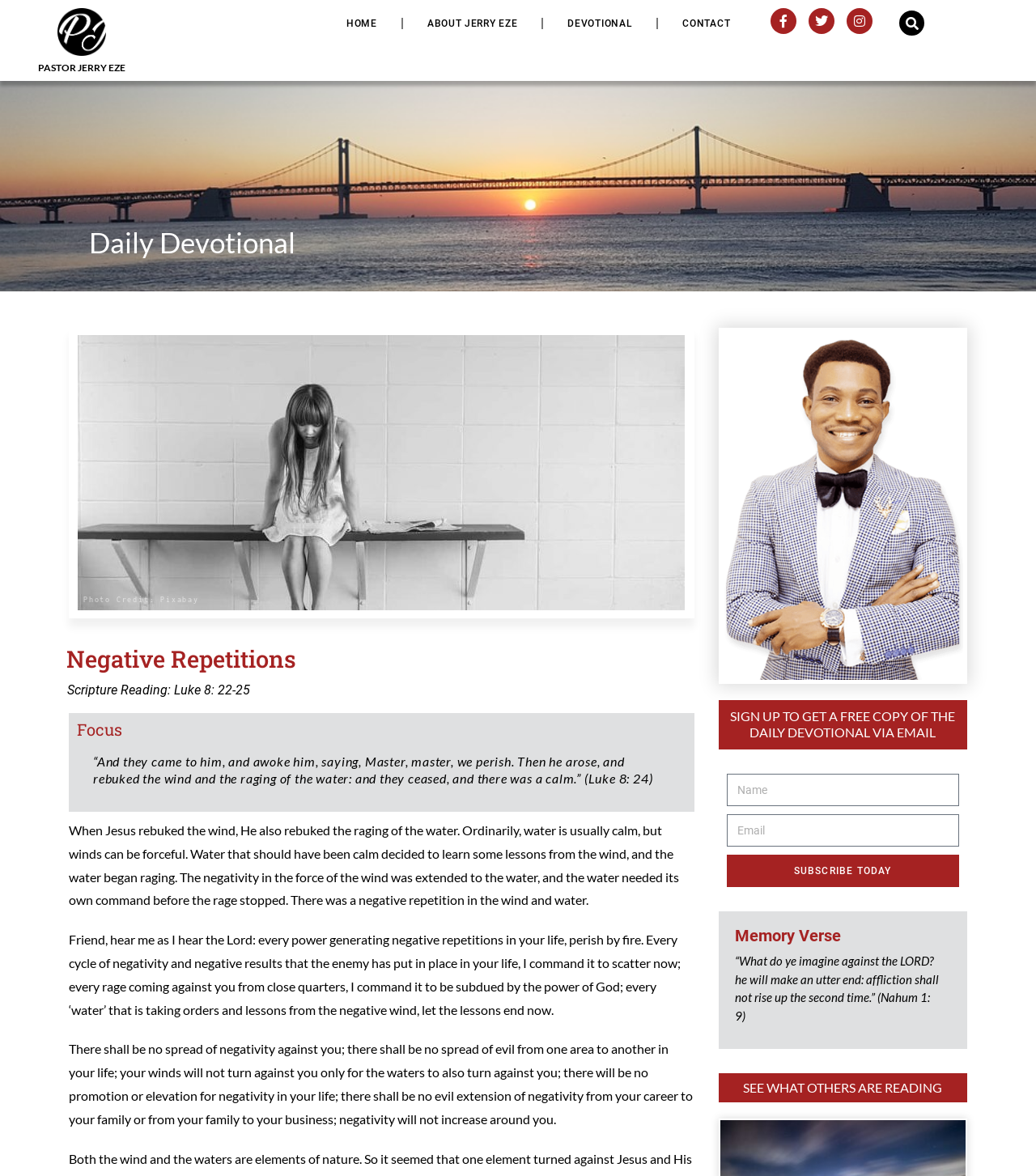Elaborate on the information and visuals displayed on the webpage.

The webpage is about Pastor Jerry Eze's daily devotional, with a focus on the theme of "Negative Repetitions". At the top left, there is a link to the homepage, followed by links to "About Jerry Eze", "Devotional", and "Contact". On the top right, there are social media links to Facebook, Twitter, and Instagram, as well as a search bar.

Below the top navigation, there is a heading "Daily Devotional" and an image of a worried girl, credited to Pixabay. The main content of the devotional is divided into sections, starting with a scripture reading from Luke 8:22-25. The focus of the devotional is on the story of Jesus rebuking the wind and the raging water, and how this relates to negative repetitions in our lives.

There are three paragraphs of text that discuss the theme, with headings "Focus" and "Scripture Reading". The text encourages the reader to pray against negative powers and cycles in their life, and to command them to stop.

Below the devotional content, there is a call-to-action to sign up for a free copy of the daily devotional via email. This section includes a form with fields for name and email, and a "Subscribe Today" button.

Finally, there is a section with a memory verse from Nahum 1:9, and a heading "SEE WHAT OTHERS ARE READING" at the very bottom of the page.